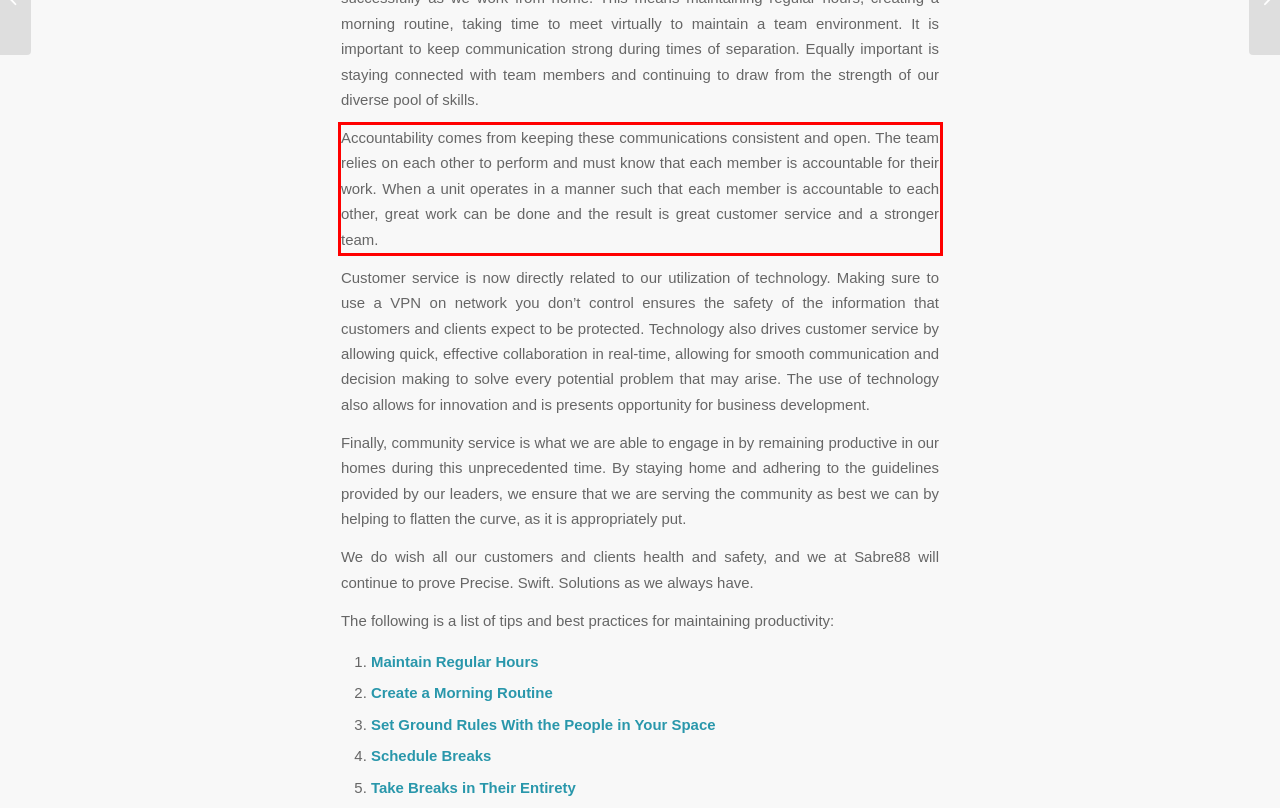Given a screenshot of a webpage, locate the red bounding box and extract the text it encloses.

Accountability comes from keeping these communications consistent and open. The team relies on each other to perform and must know that each member is accountable for their work. When a unit operates in a manner such that each member is accountable to each other, great work can be done and the result is great customer service and a stronger team.